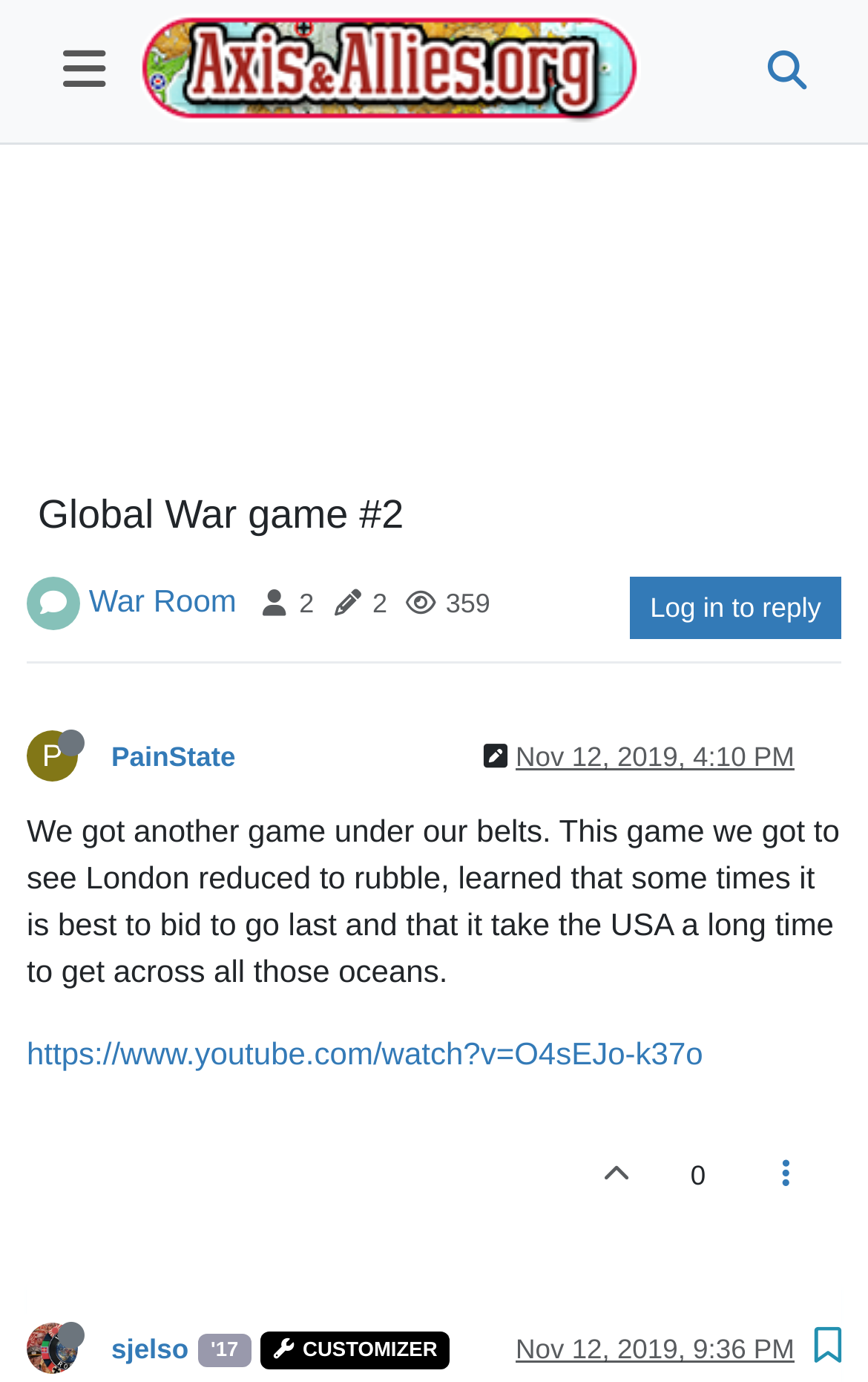Answer briefly with one word or phrase:
What is the number of posts in the 'Global War game #2' thread?

2